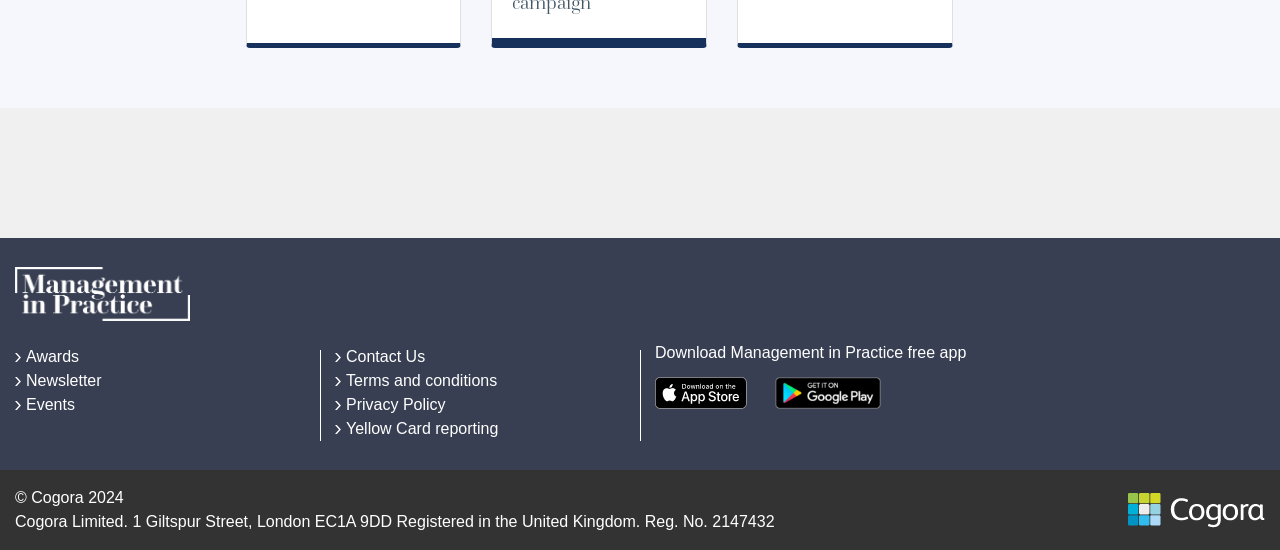Kindly determine the bounding box coordinates for the area that needs to be clicked to execute this instruction: "Click on Awards".

[0.012, 0.633, 0.062, 0.664]